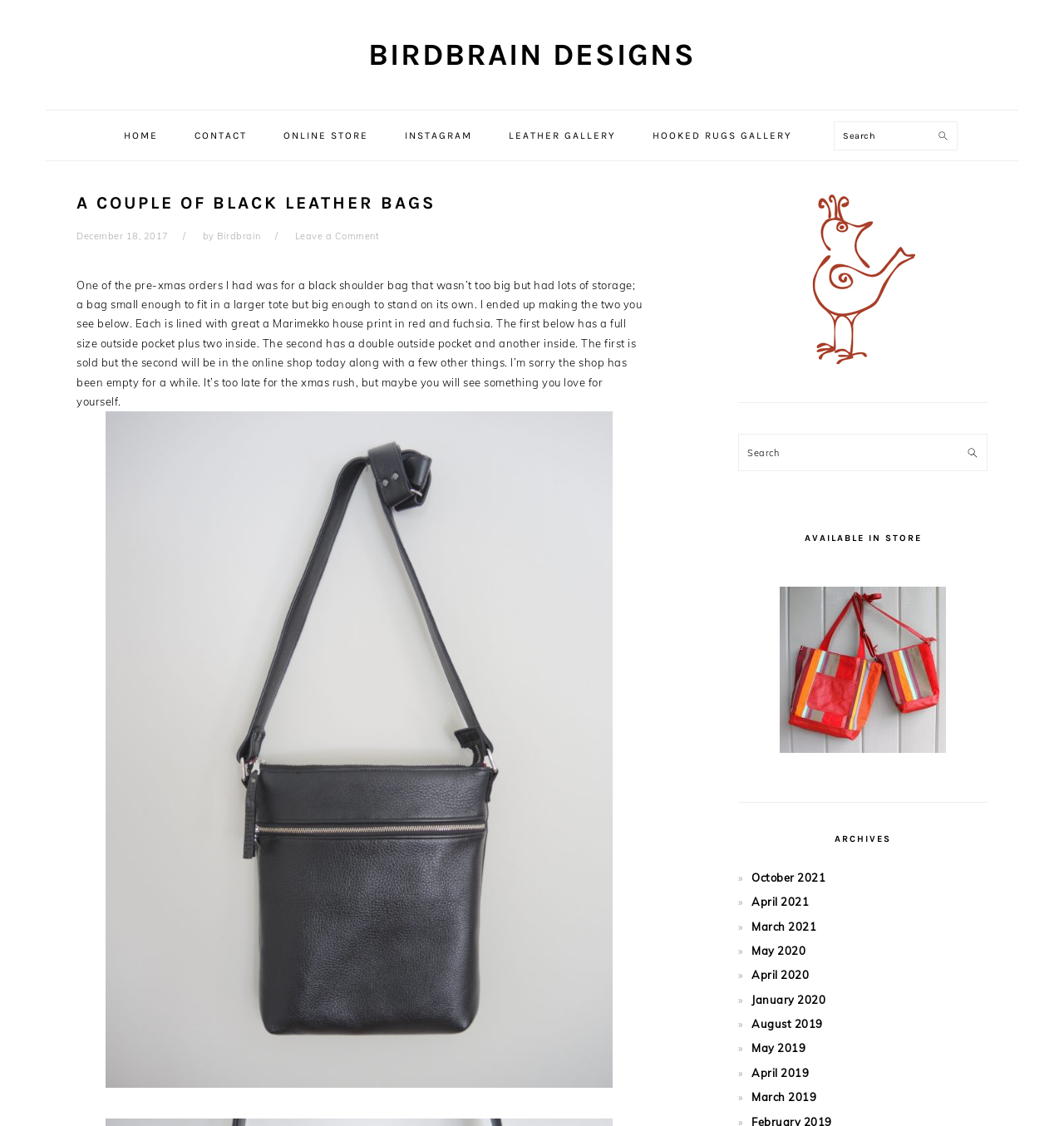Respond to the question with just a single word or phrase: 
What is the category of the 'melon pouch 1' product?

AVAILABLE IN STORE